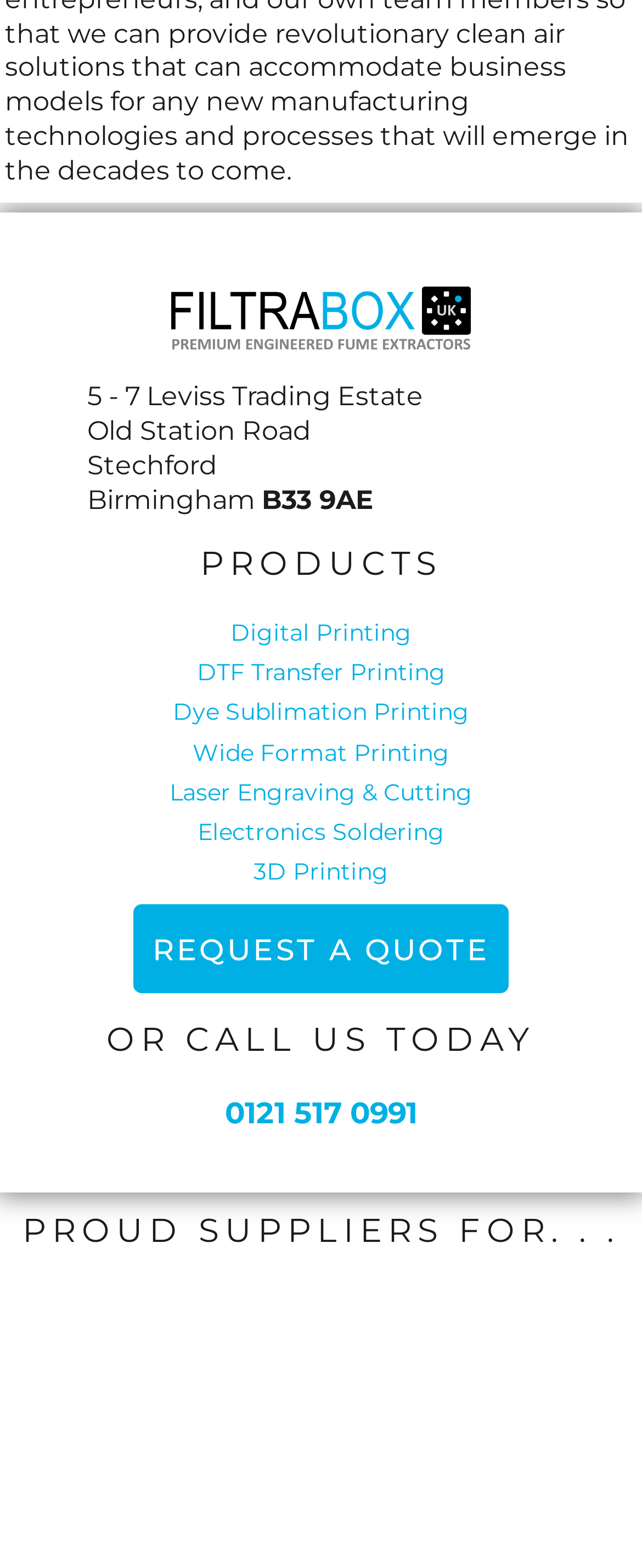What is the address of the company?
Based on the visual content, answer with a single word or a brief phrase.

5 - 7 Leviss Trading Estate